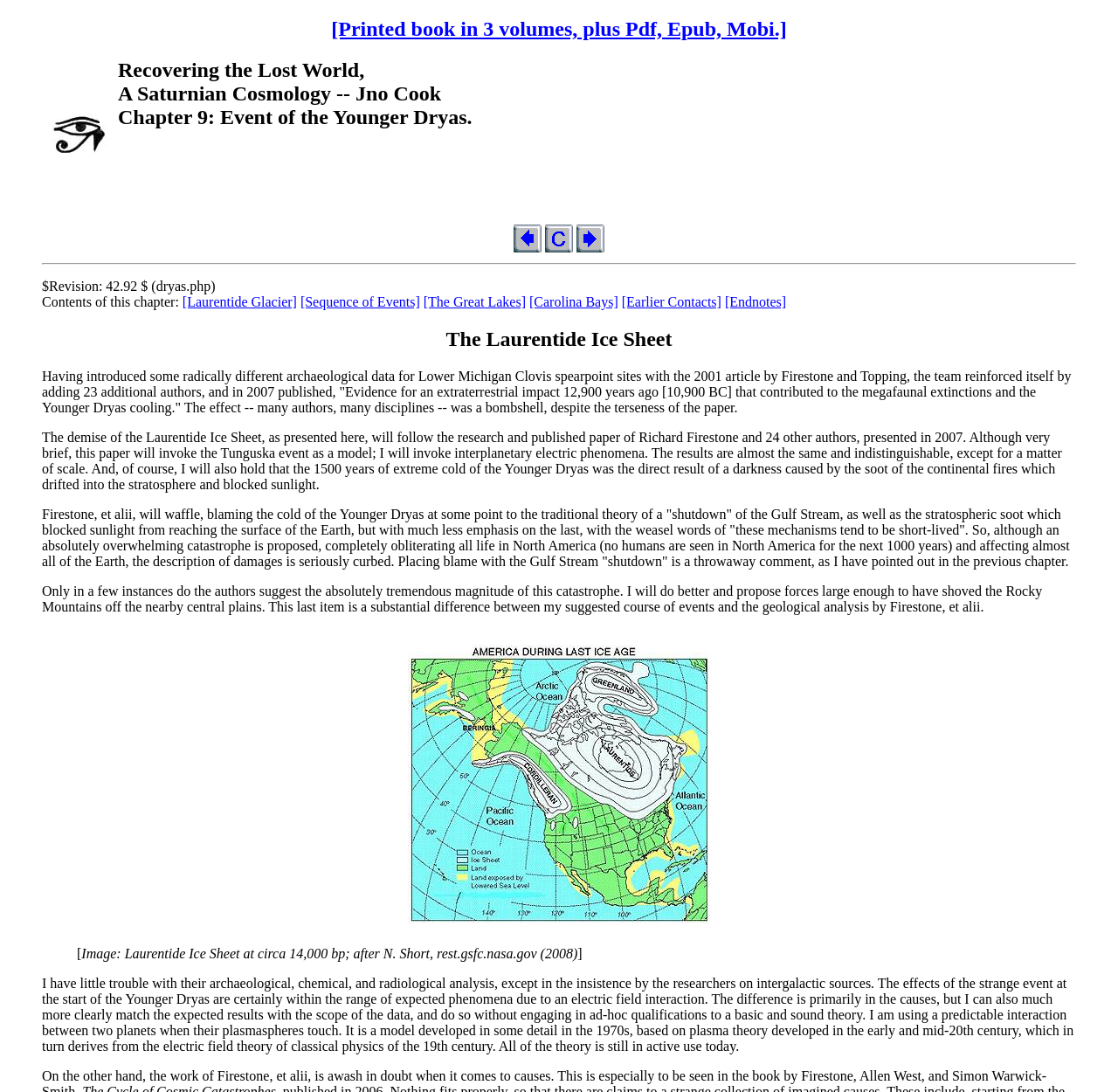Specify the bounding box coordinates for the region that must be clicked to perform the given instruction: "Click the 'next' button".

[0.516, 0.22, 0.541, 0.233]